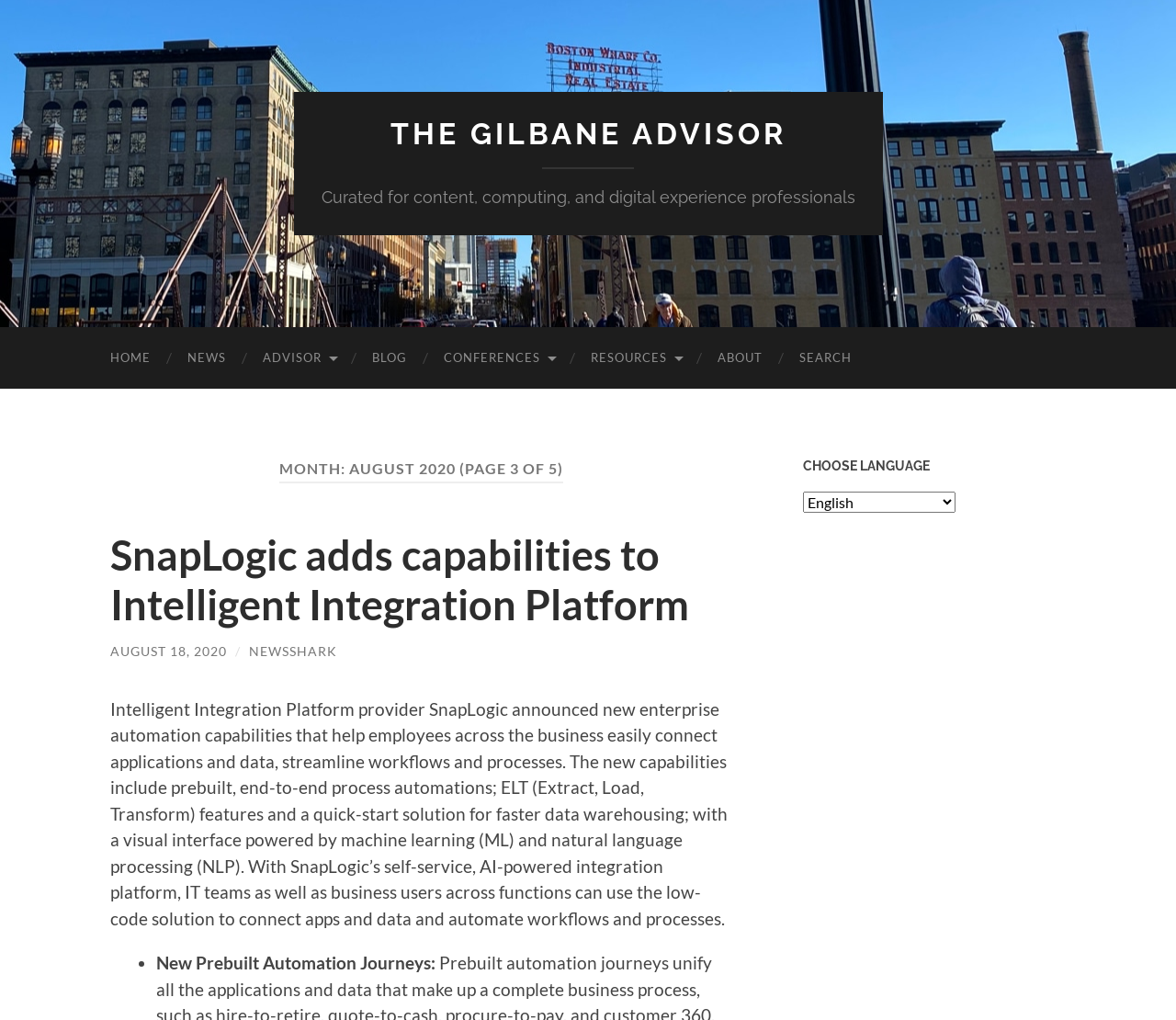What is the current month and year being displayed?
Ensure your answer is thorough and detailed.

The current month and year being displayed can be found in the heading 'MONTH: AUGUST 2020 (PAGE 3 OF 5)' which is located below the navigation menu.